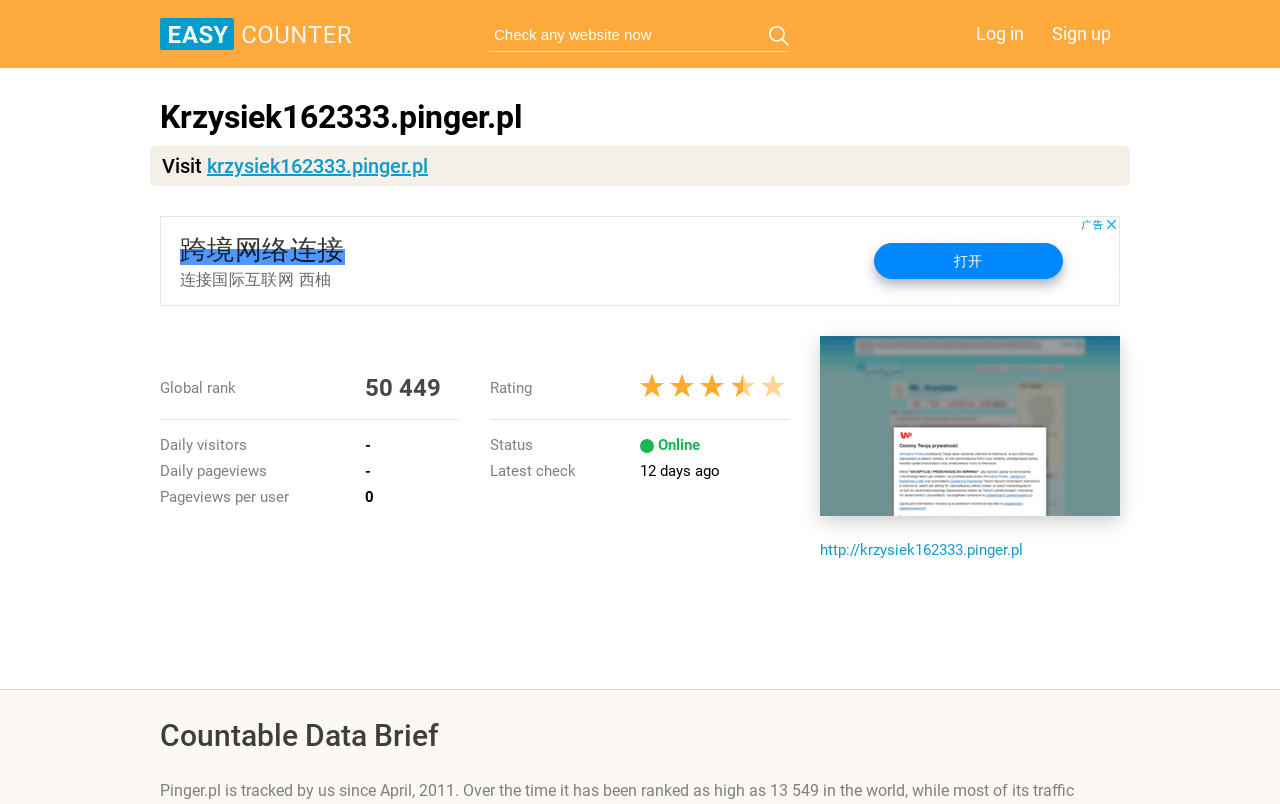Find the bounding box coordinates of the clickable area that will achieve the following instruction: "Log in".

[0.755, 0.024, 0.807, 0.06]